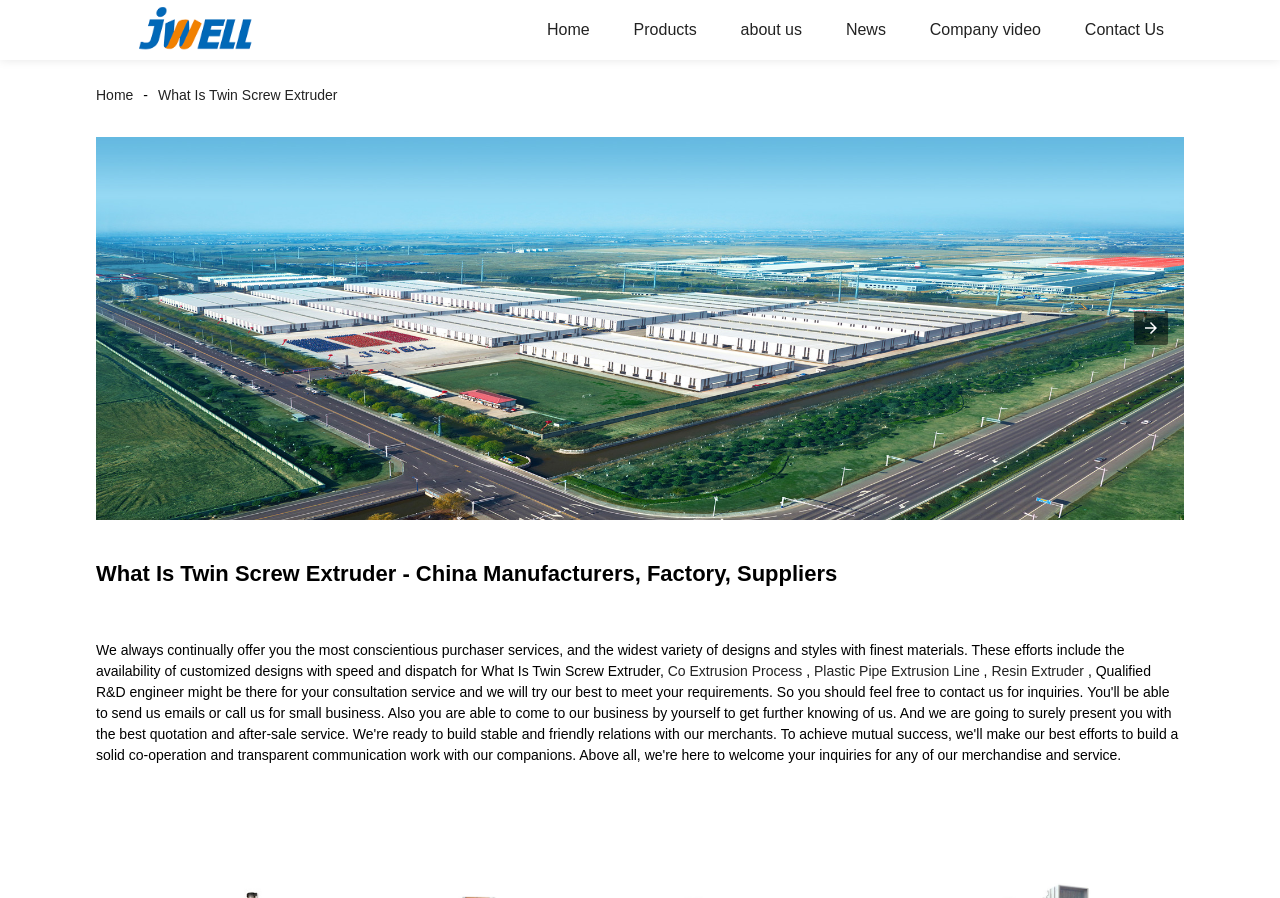Identify the primary heading of the webpage and provide its text.

What Is Twin Screw Extruder - China Manufacturers, Factory, Suppliers